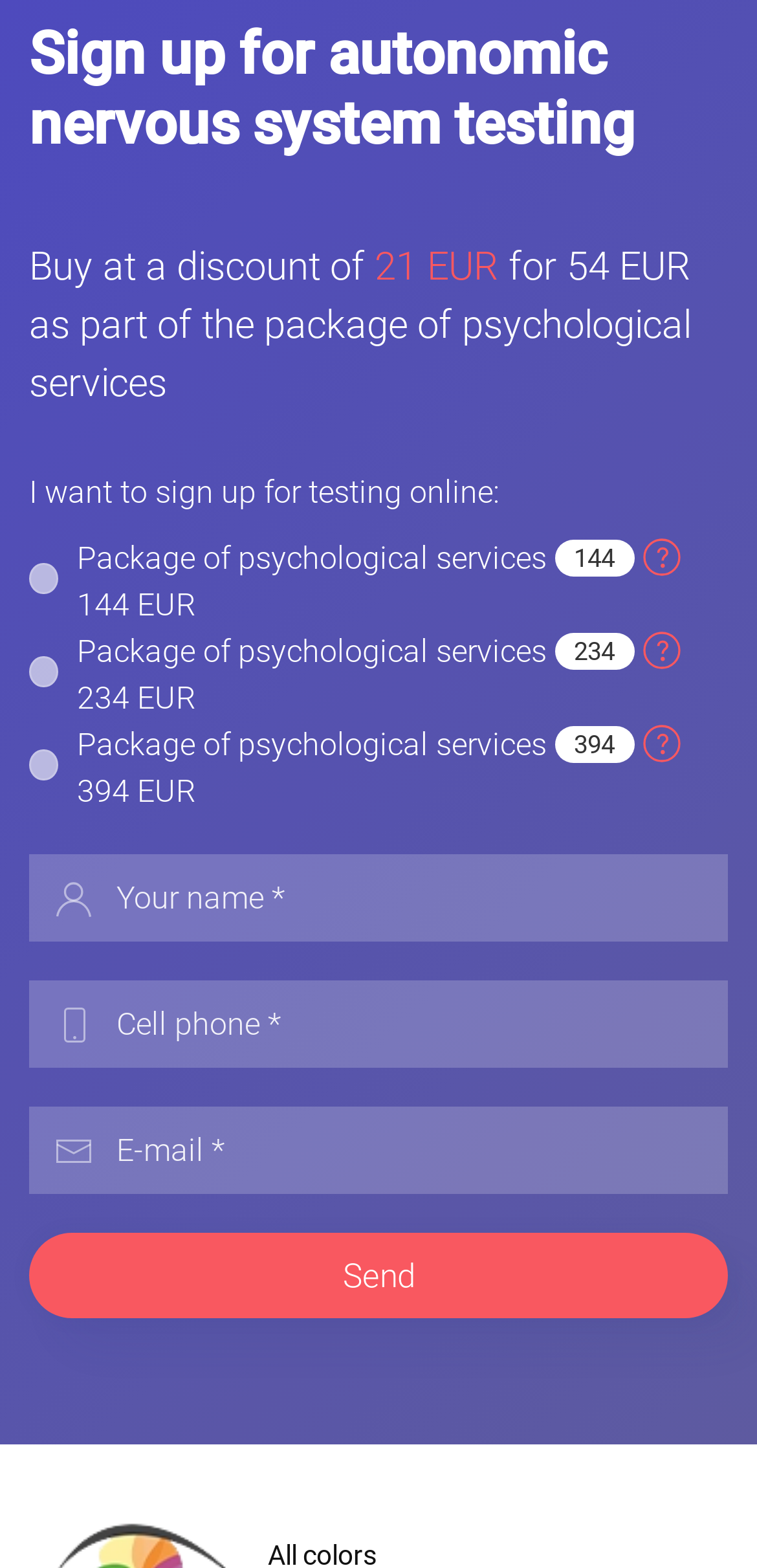Determine the coordinates of the bounding box that should be clicked to complete the instruction: "Type your email address". The coordinates should be represented by four float numbers between 0 and 1: [left, top, right, bottom].

[0.038, 0.706, 0.962, 0.762]